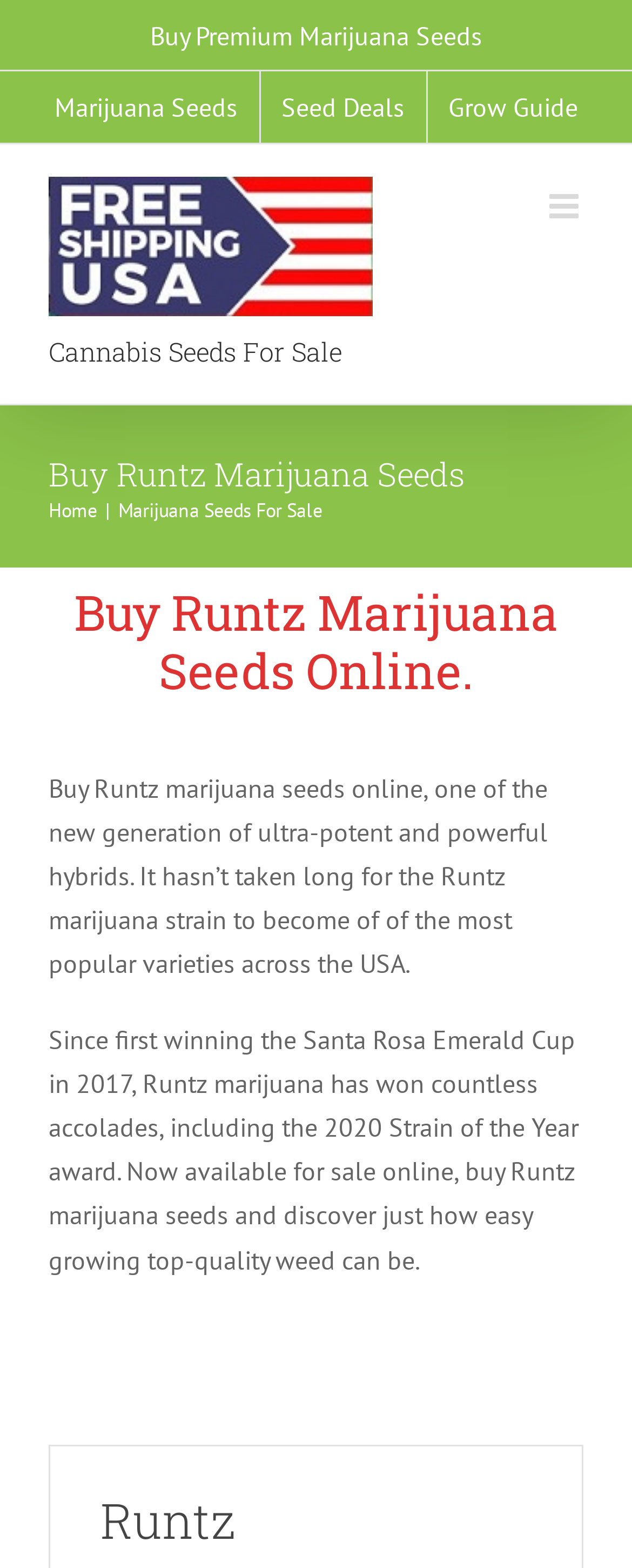What is the logo of the website?
Carefully examine the image and provide a detailed answer to the question.

The logo of the website is 'Marijuana Seeds USA Logo', which is an image element located at the top of the page.